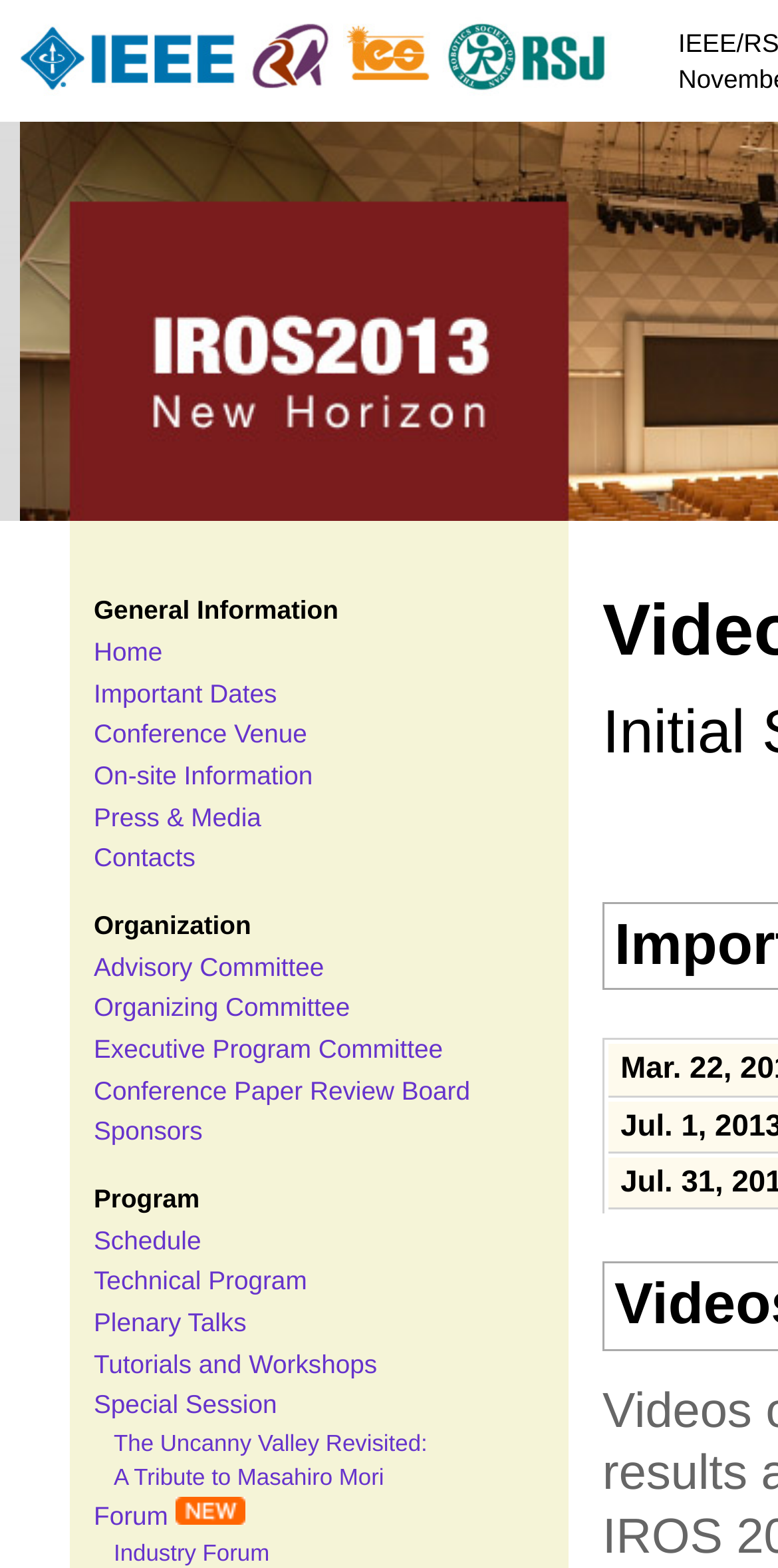What is the link to the conference schedule?
Answer the question with a single word or phrase, referring to the image.

Schedule